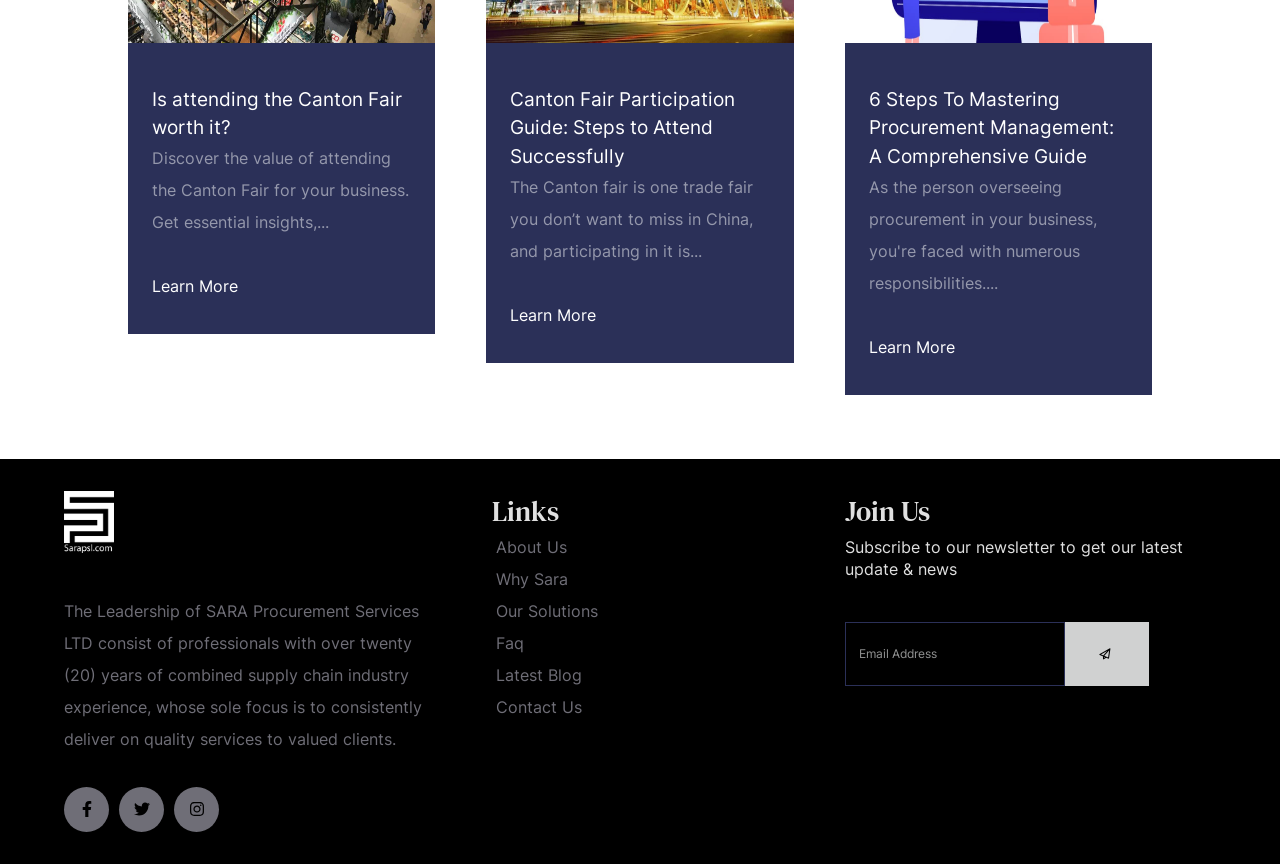Find the bounding box coordinates of the element you need to click on to perform this action: 'Subscribe to the newsletter'. The coordinates should be represented by four float values between 0 and 1, in the format [left, top, right, bottom].

[0.66, 0.72, 0.832, 0.794]